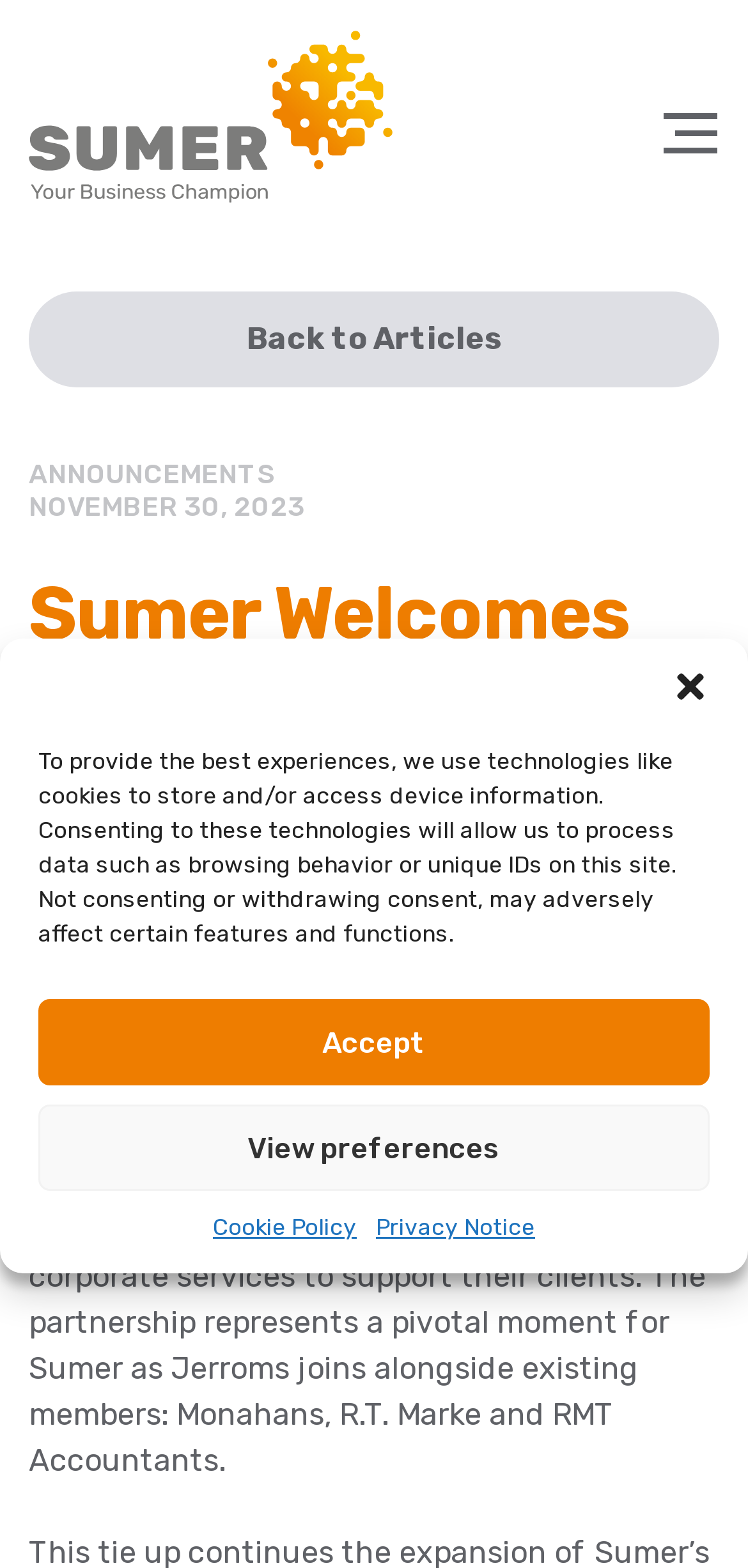Please specify the bounding box coordinates of the clickable section necessary to execute the following command: "Go to the ANNOUNCEMENTS page".

[0.038, 0.292, 0.367, 0.313]